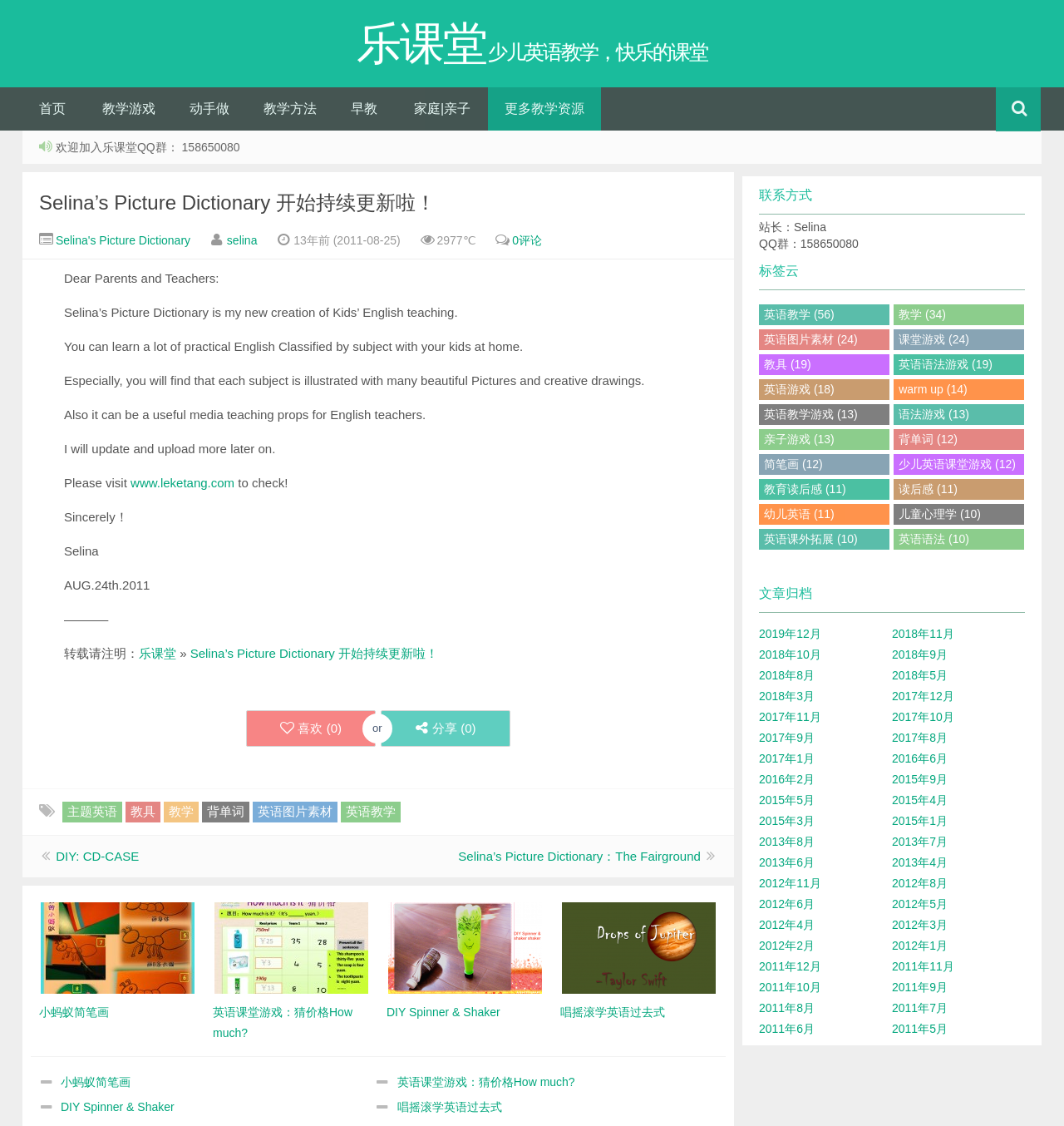What is the name of the website?
Answer with a single word or phrase by referring to the visual content.

Selina’s Picture Dictionary